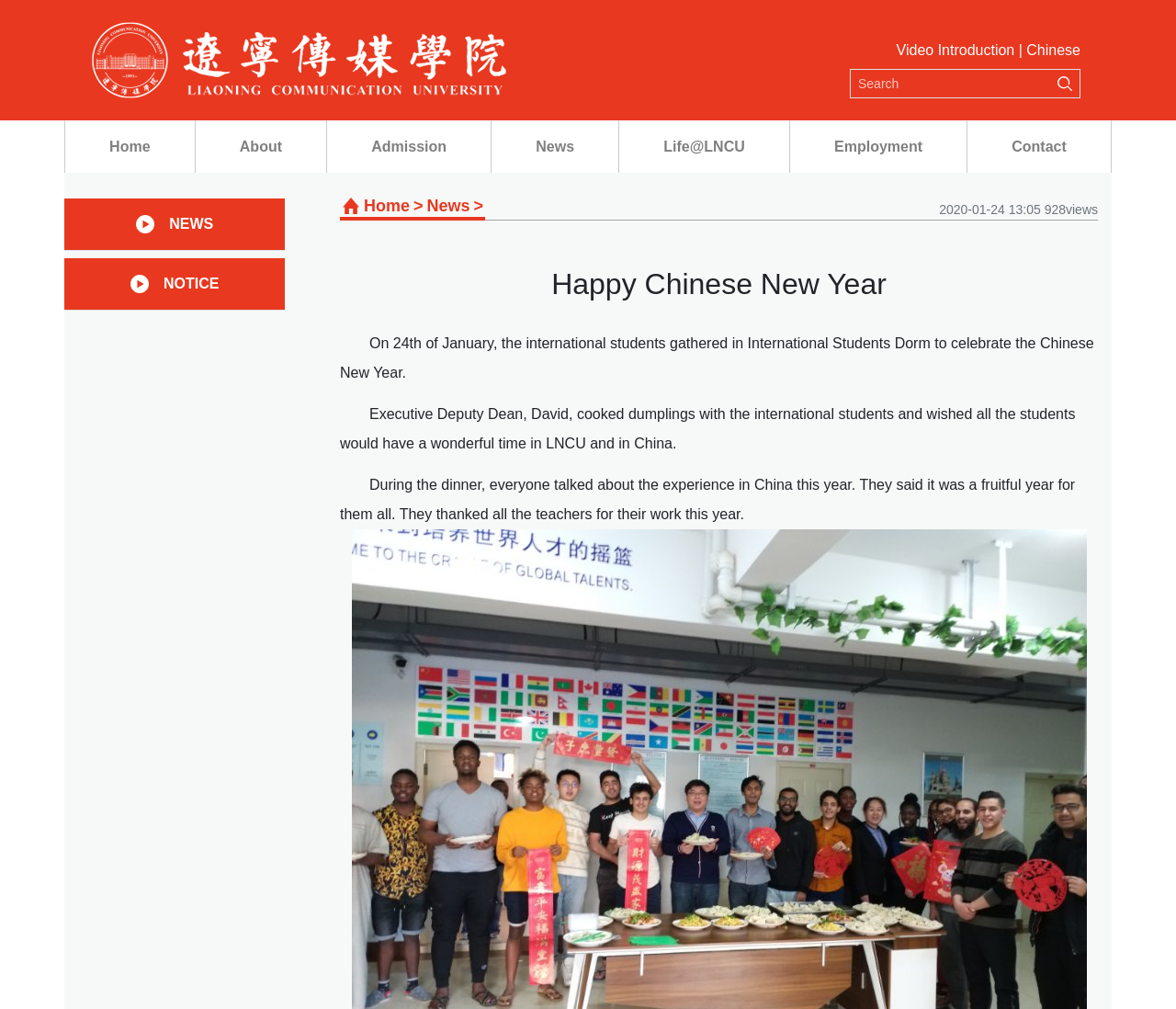What is the purpose of the textbox?
Using the information from the image, provide a comprehensive answer to the question.

The textbox is labeled as 'Search', and it is accompanied by a search button, indicating that it is used for searching purposes.